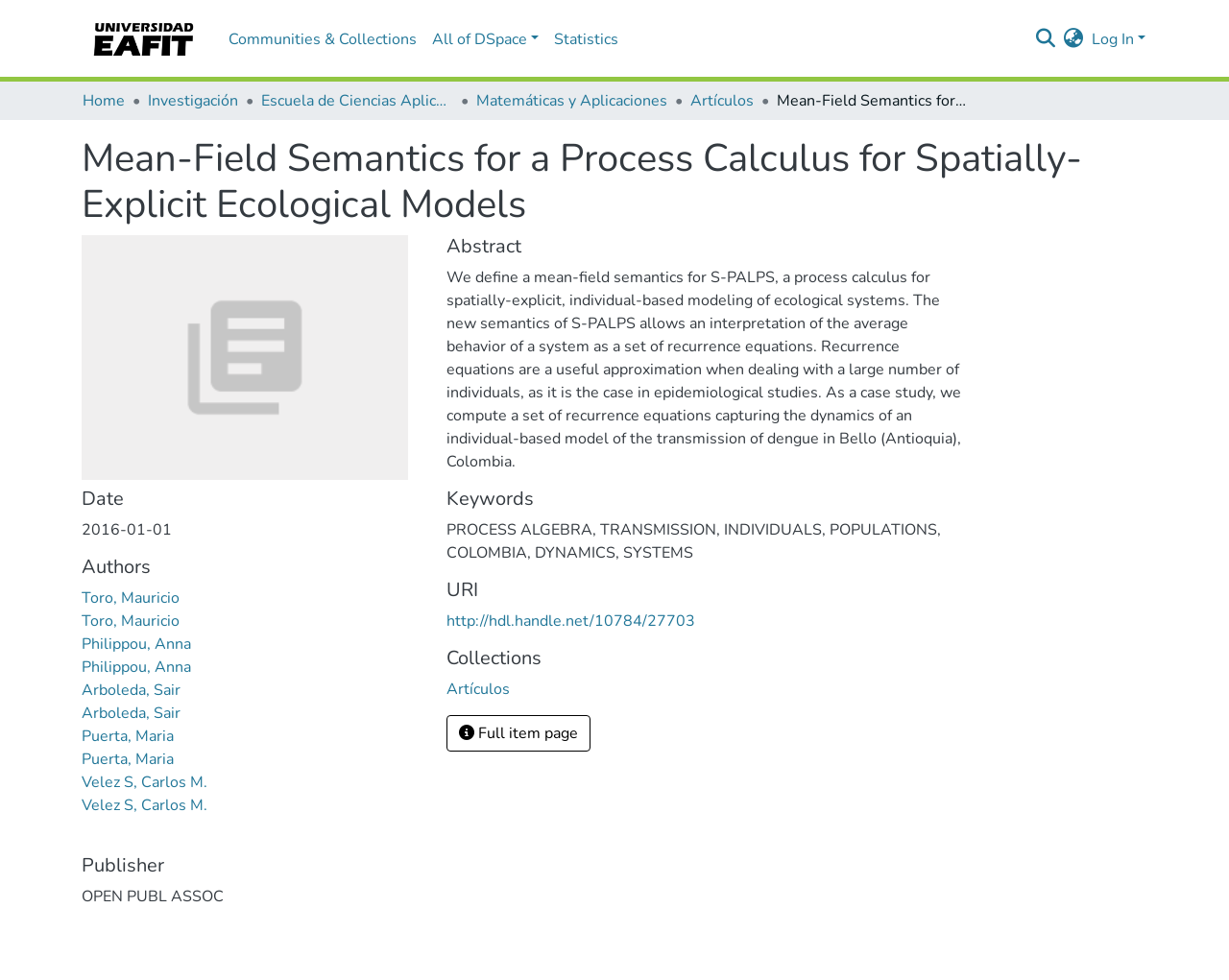Please locate the bounding box coordinates of the element that should be clicked to achieve the given instruction: "Visit 'Ghost Hunter Store'".

None